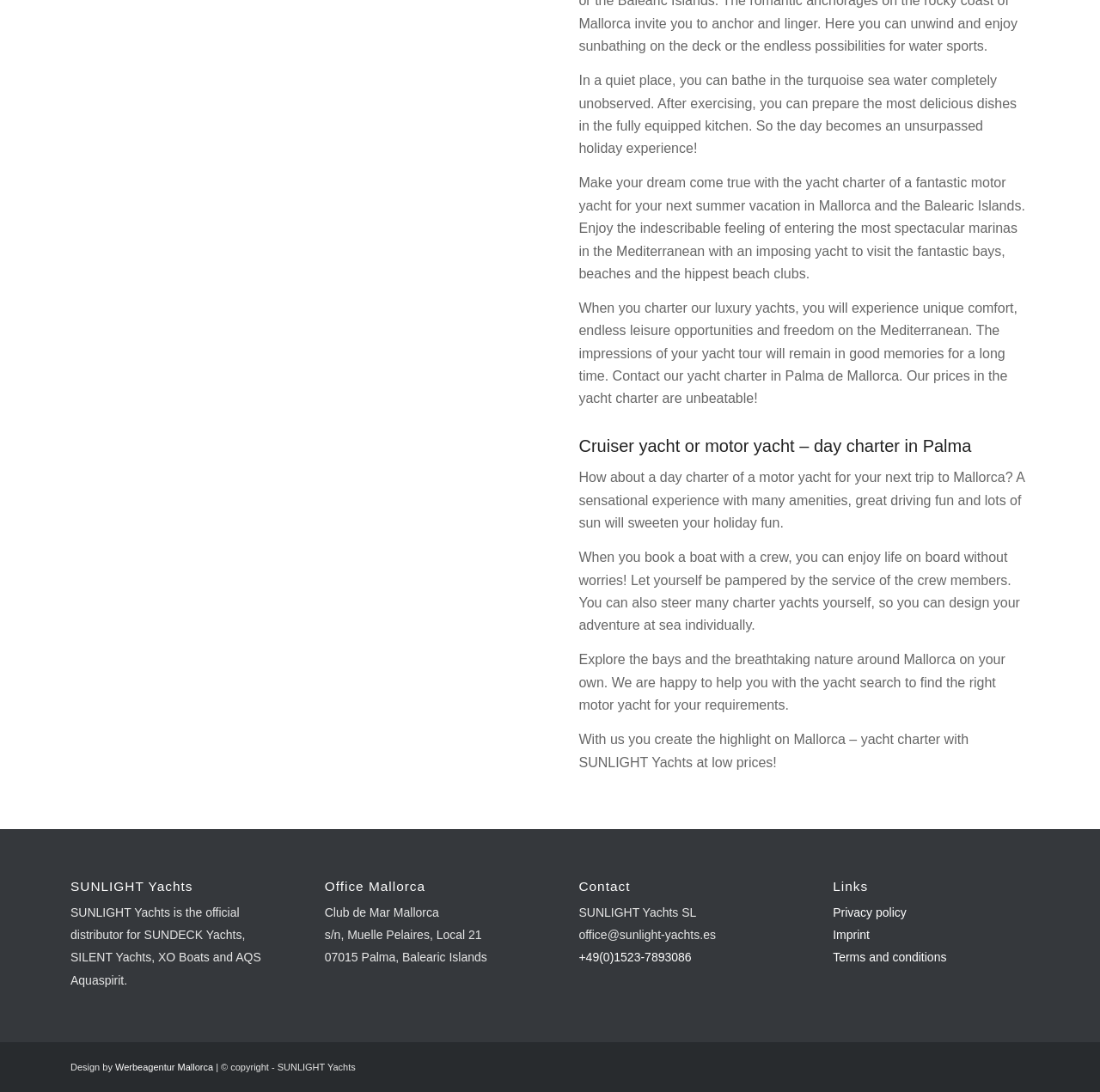Based on the element description Privacy policy, identify the bounding box of the UI element in the given webpage screenshot. The coordinates should be in the format (top-left x, top-left y, bottom-right x, bottom-right y) and must be between 0 and 1.

[0.757, 0.829, 0.824, 0.842]